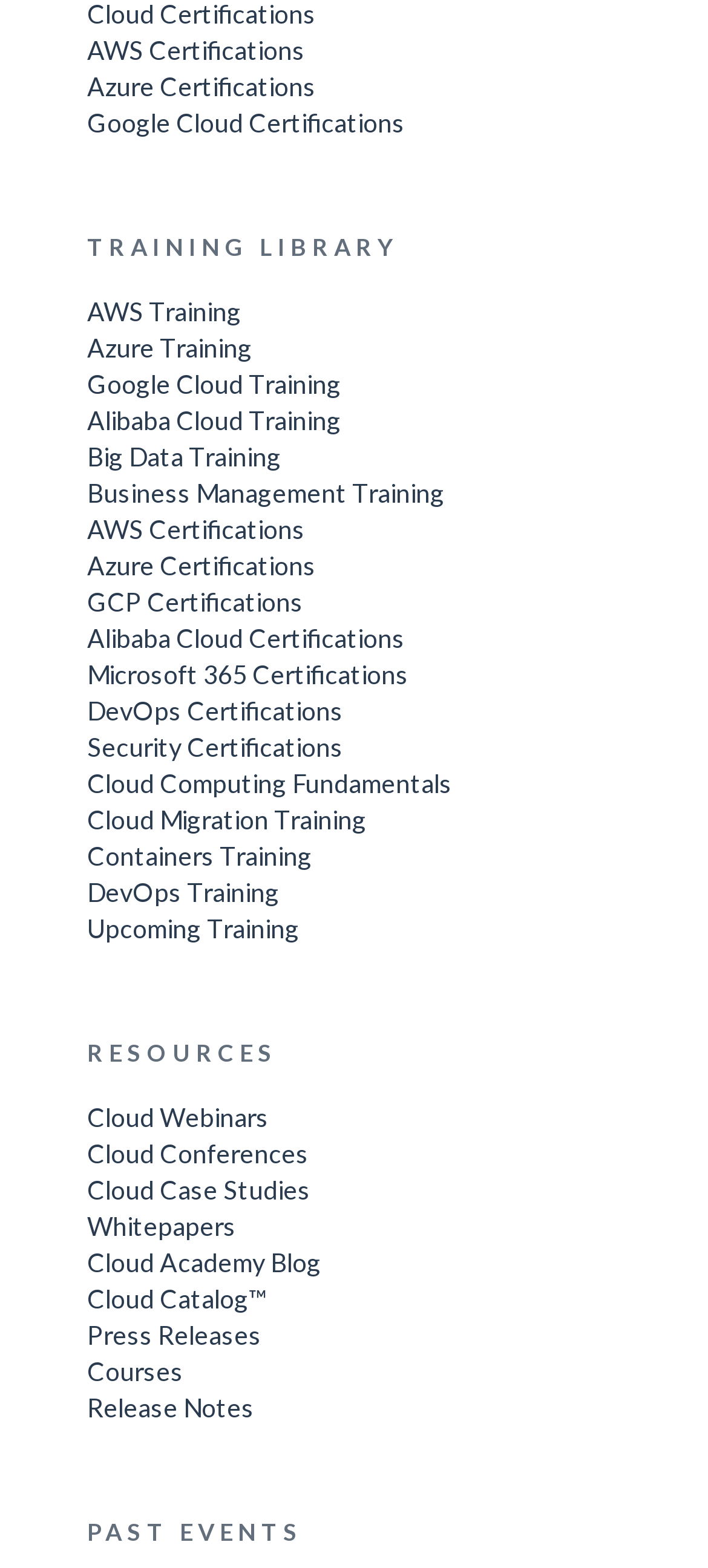What is the purpose of the 'RESOURCES' section?
Please give a detailed answer to the question using the information shown in the image.

The 'RESOURCES' section contains links to 'Cloud Webinars', 'Cloud Conferences', 'Cloud Case Studies', etc. This suggests that the purpose of this section is to provide additional resources to users, beyond the training and certifications offered.